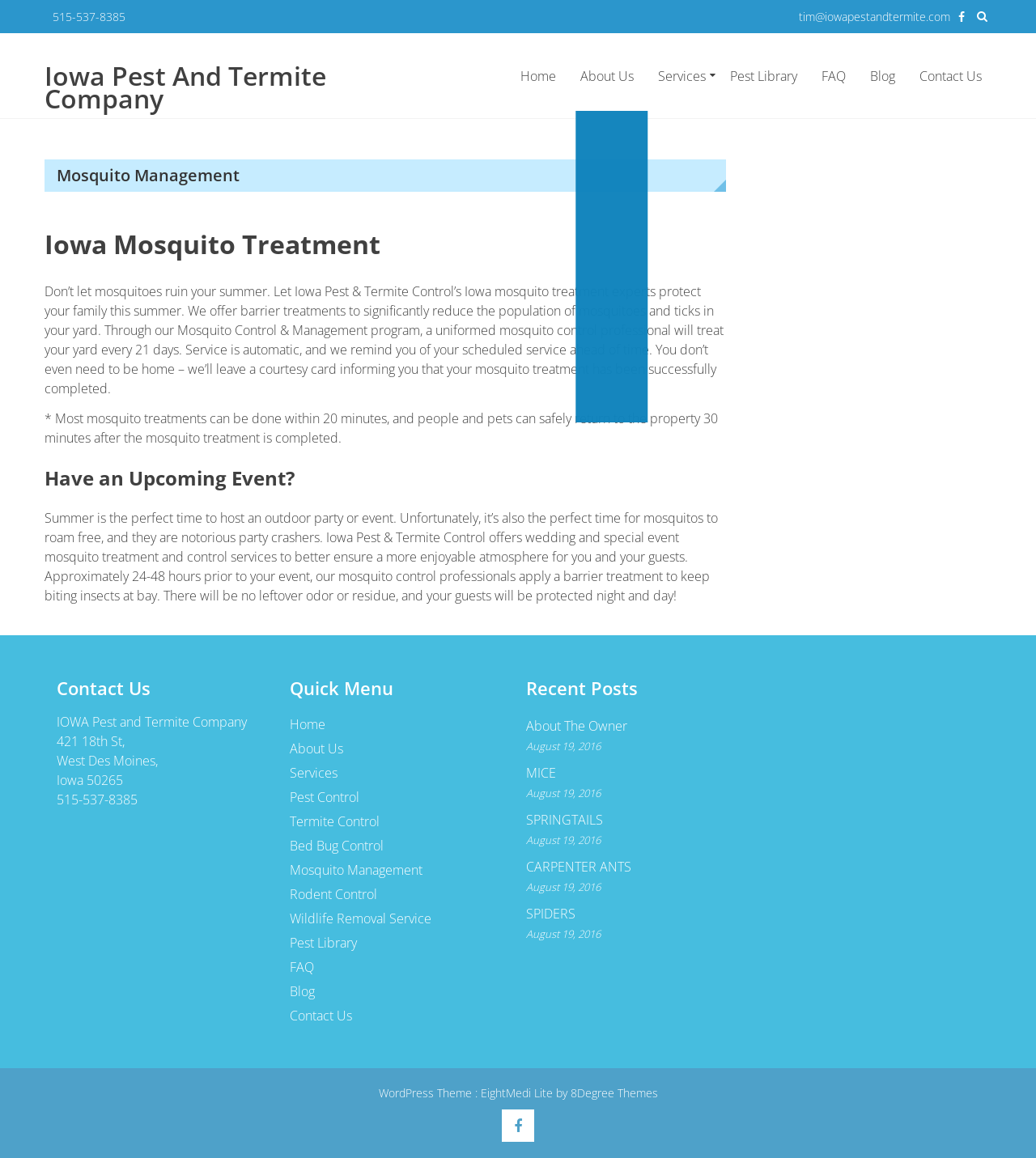Can you show the bounding box coordinates of the region to click on to complete the task described in the instruction: "Click the 'Iowa Pest And Termite Company' link"?

[0.043, 0.056, 0.317, 0.095]